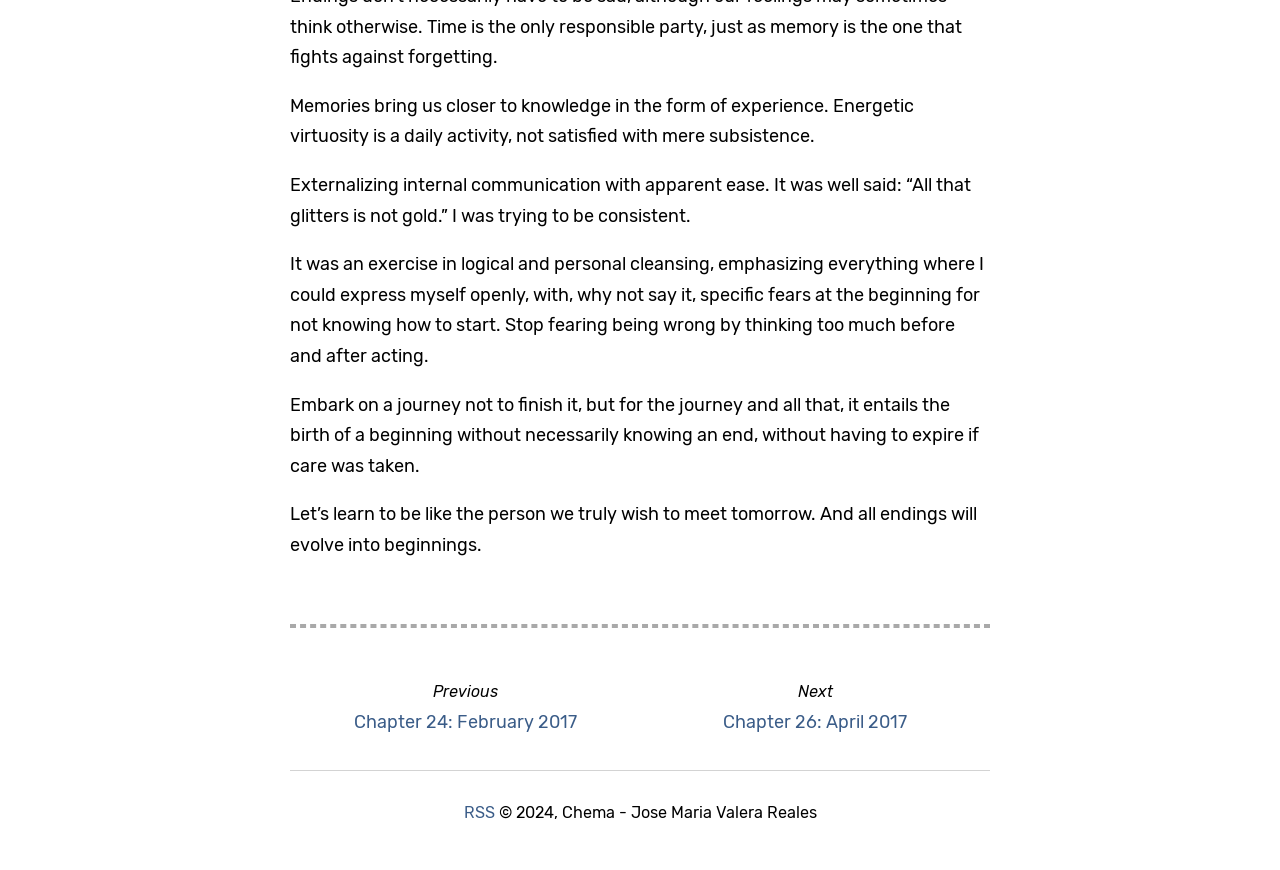What is the purpose of the 'Previous' and 'Next' buttons?
Give a thorough and detailed response to the question.

The 'Previous' and 'Next' buttons are likely used to navigate through a series of chapters or entries, allowing the reader to move backwards or forwards through the content. The presence of chapter titles, such as 'Chapter 24: February 2017', supports this interpretation.